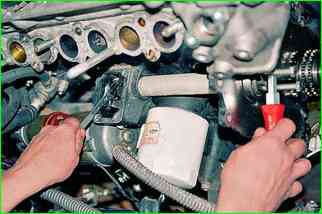Explain what is happening in the image with as much detail as possible.

The image depicts a hands-on mechanical procedure involving the oil pump drive of a ZMZ-406 engine. In this scene, two hands are engaged in the task; one is using a tool in a red handle, likely a screwdriver or wrench, while the other hand grips a tool in a wooden handle, possibly for applying leverage or unscrewing components. 

The context suggests that this operation is part of a maintenance routine, where specific components of the engine, such as the driven gear and securing bolts, are being manipulated. The oil pump drive appears centrally located, indicating the importance of this mechanism in engine performance. Care is taken to avoid damaging surrounding elements, as seen through the cautious positioning of tools and the presence of protective surrounding components. This image captures the meticulous nature of automotive repair, emphasizing both skill and attention to detail.